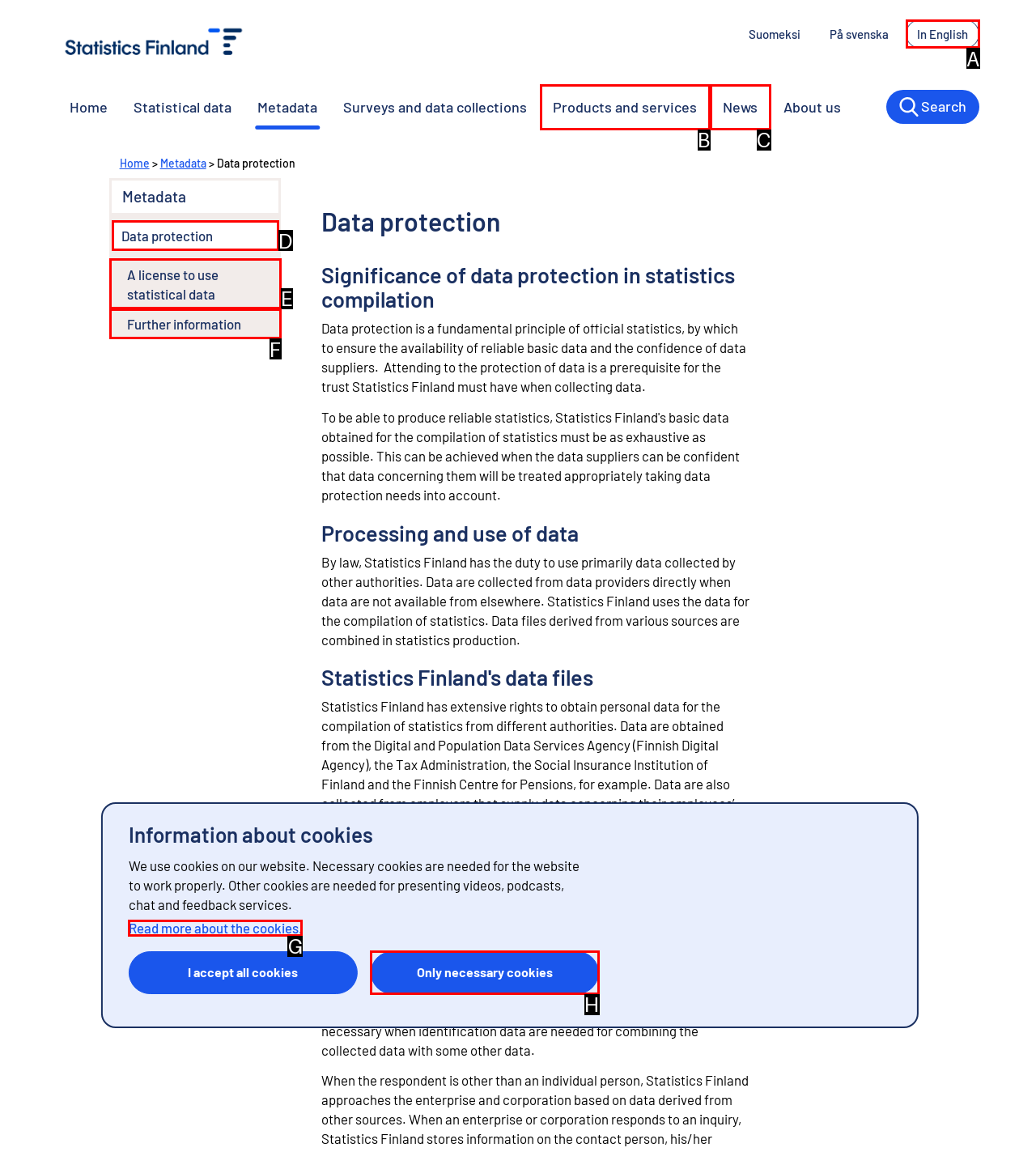With the provided description: Read more about the cookies., select the most suitable HTML element. Respond with the letter of the selected option.

G